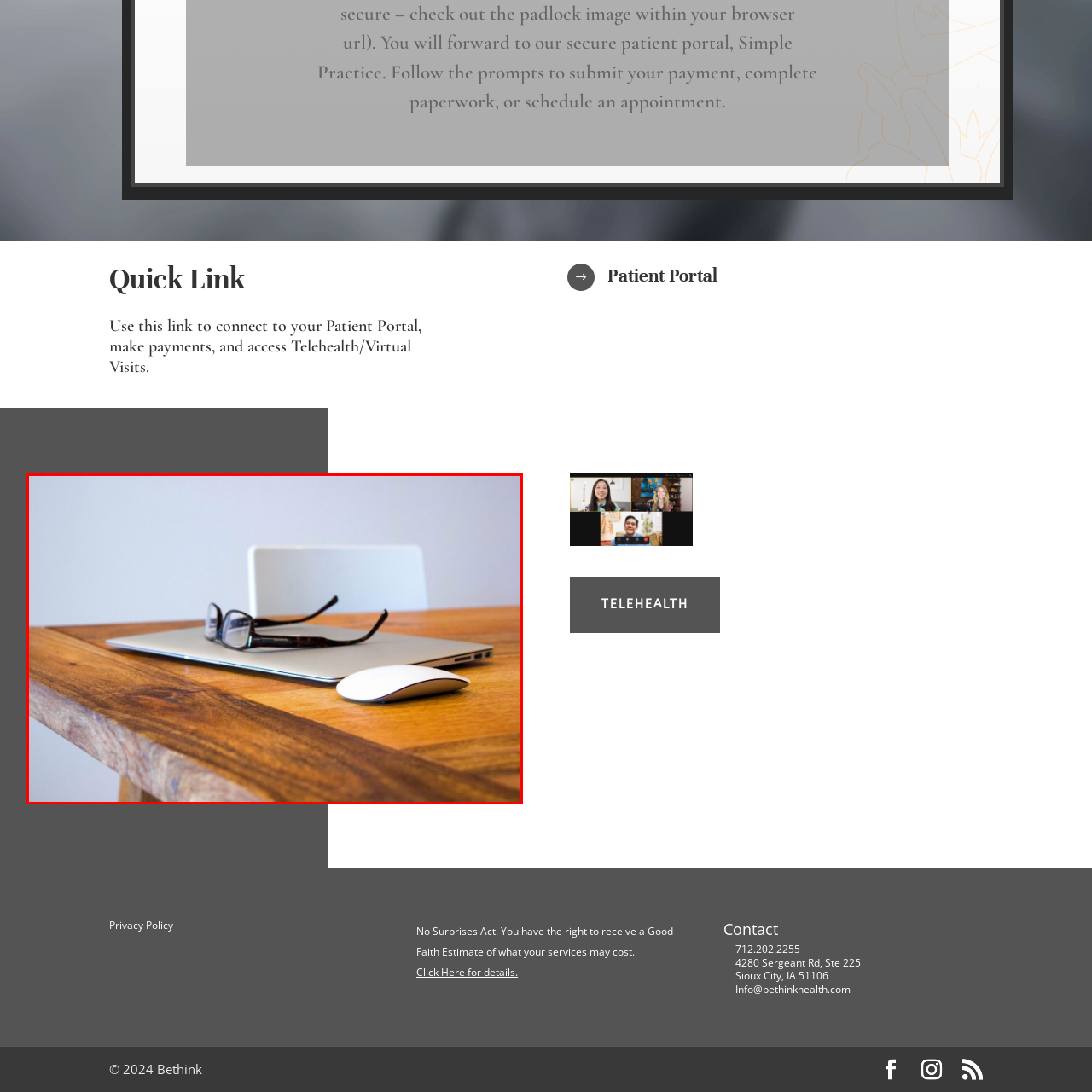Thoroughly describe the scene within the red-bordered area of the image.

The image showcases a serene and organized workspace, featuring a sleek laptop resting on a beautifully grained wooden table. Positioned atop the laptop are a pair of eyeglasses, hinting at a need for focus or reading. Nearby, a smooth white mouse complements the modern aesthetic of the setup. In the background, a simple white chair adds to the clean, uncluttered ambiance, suggesting a space conducive to productivity. This arrangement reflects a balance of functionality and style, perfect for tasks such as managing appointments or making payments through an online patient portal, as indicated in the context of the surrounding information.